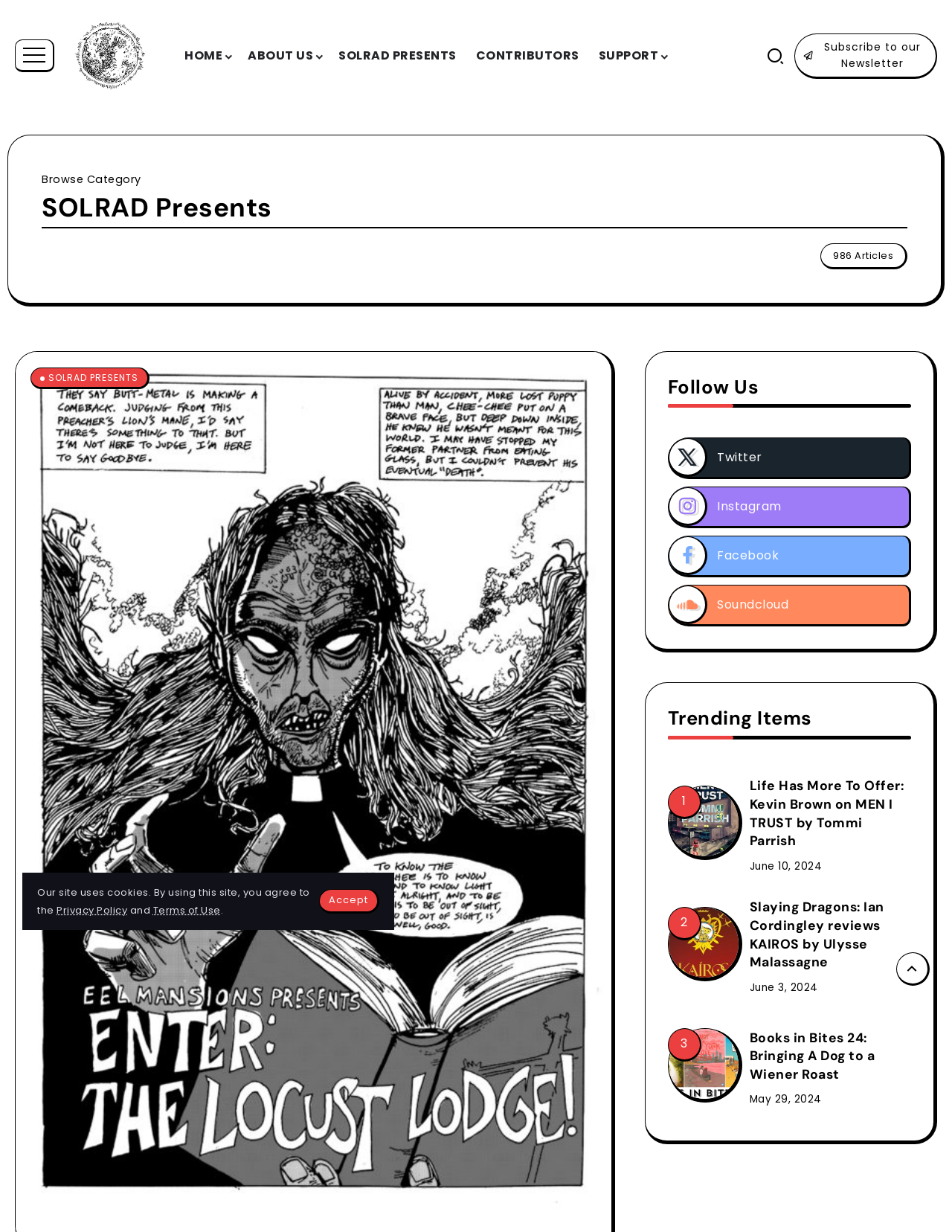Locate the bounding box coordinates of the element that should be clicked to fulfill the instruction: "View the category page".

[0.044, 0.139, 0.148, 0.151]